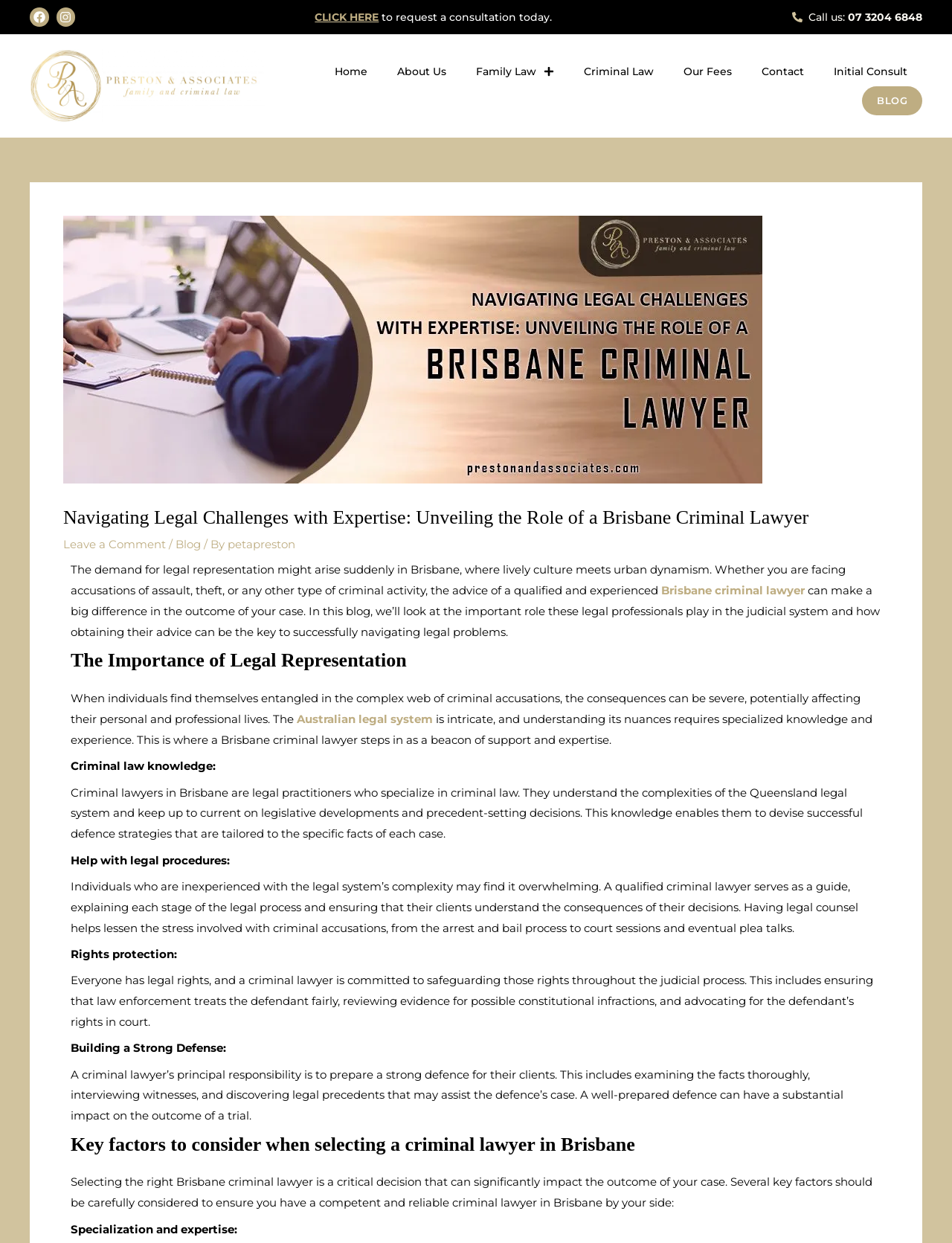Identify the coordinates of the bounding box for the element described below: "Our Fees". Return the coordinates as four float numbers between 0 and 1: [left, top, right, bottom].

[0.702, 0.045, 0.784, 0.069]